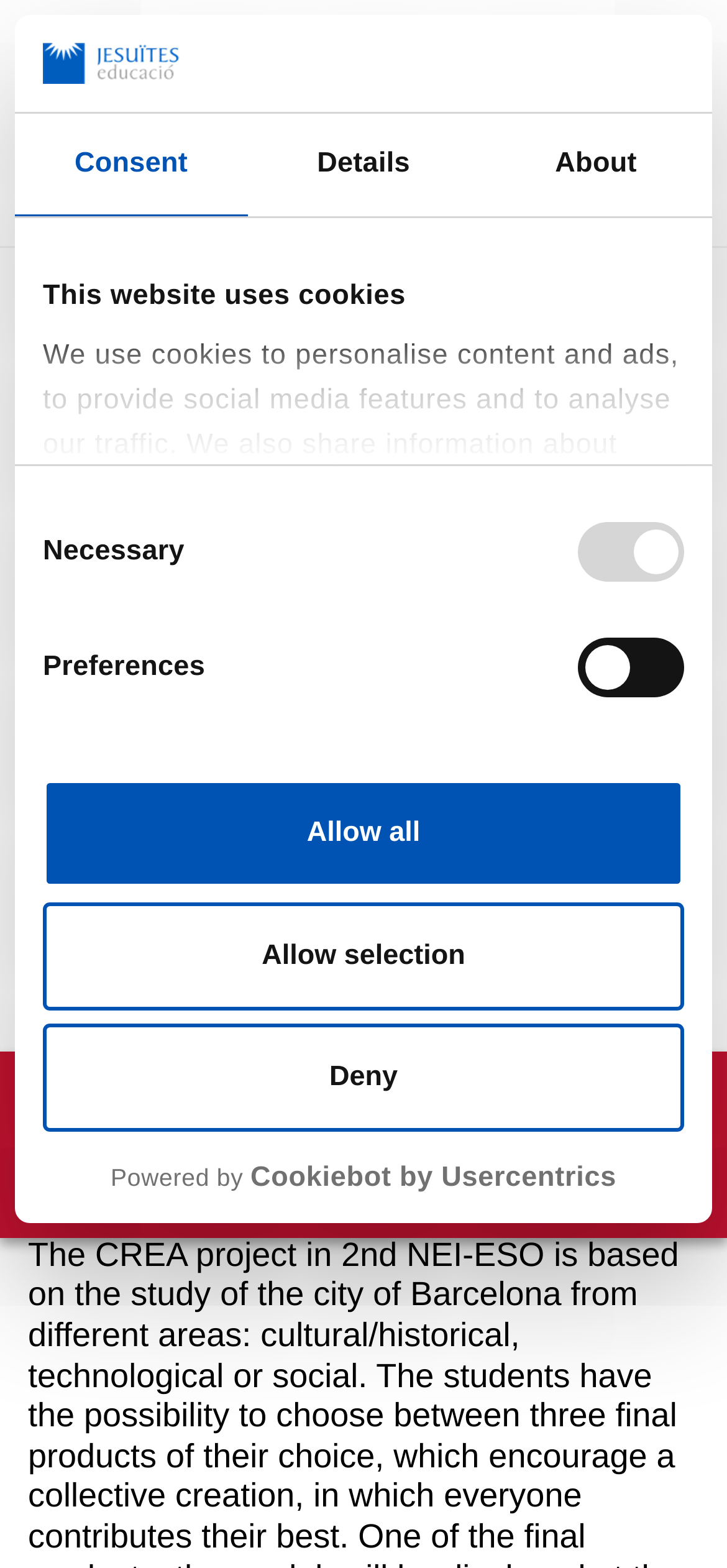What is the name of the school associated with the CREA project?
Answer briefly with a single word or phrase based on the image.

Jesuïtes Sarrià